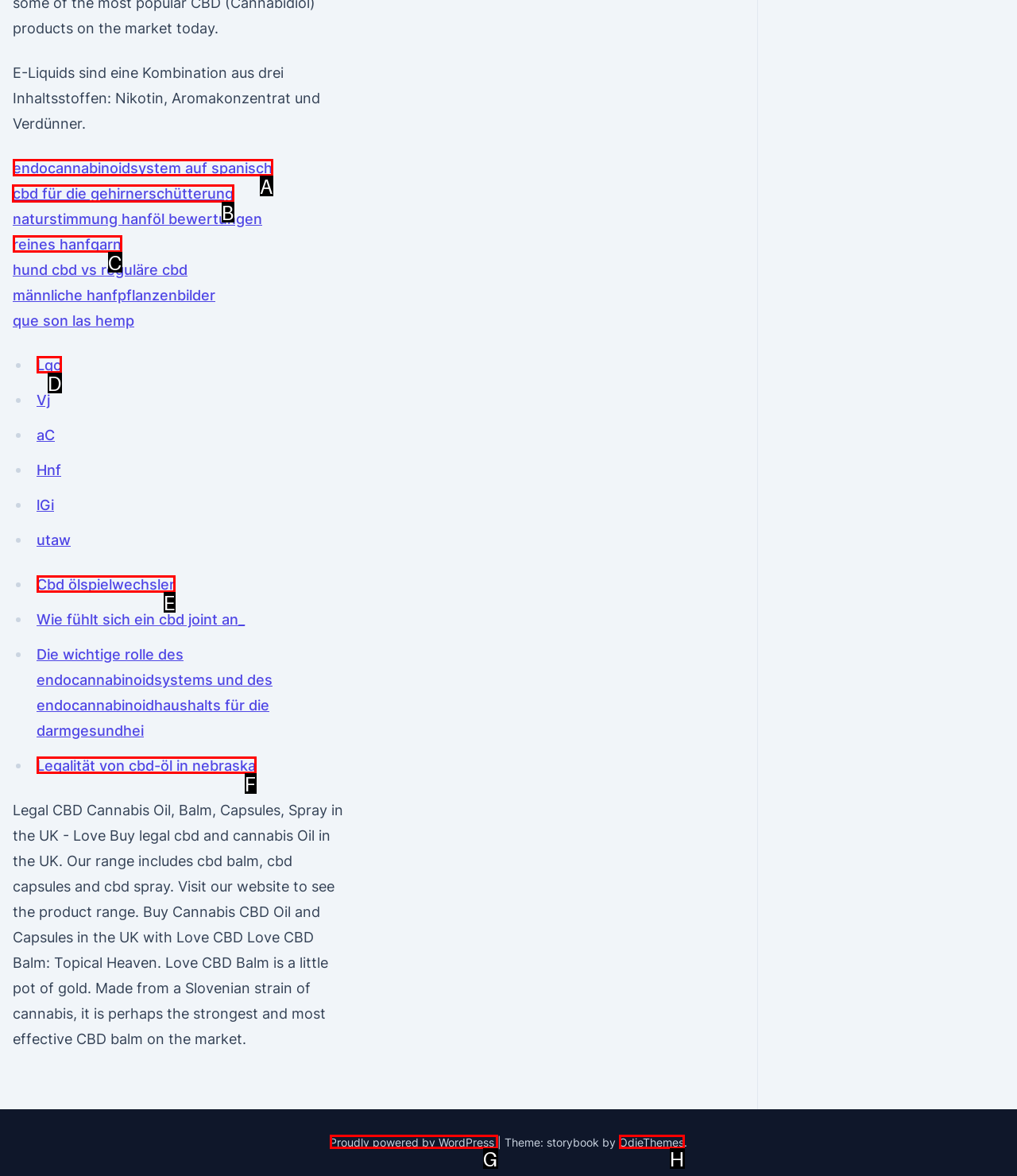Indicate the HTML element to be clicked to accomplish this task: Visit the page about CBD oil for brain injury Respond using the letter of the correct option.

B